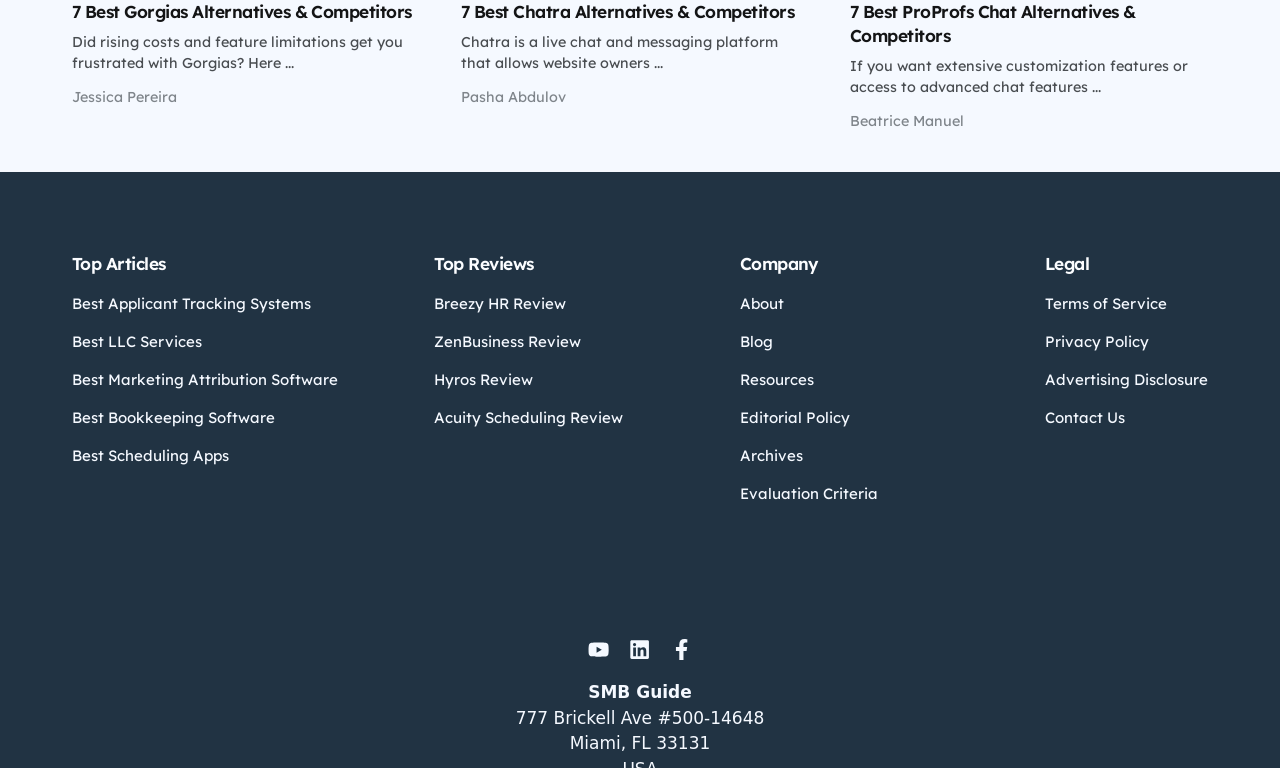Find and specify the bounding box coordinates that correspond to the clickable region for the instruction: "Visit the 'About' page".

[0.578, 0.381, 0.612, 0.41]